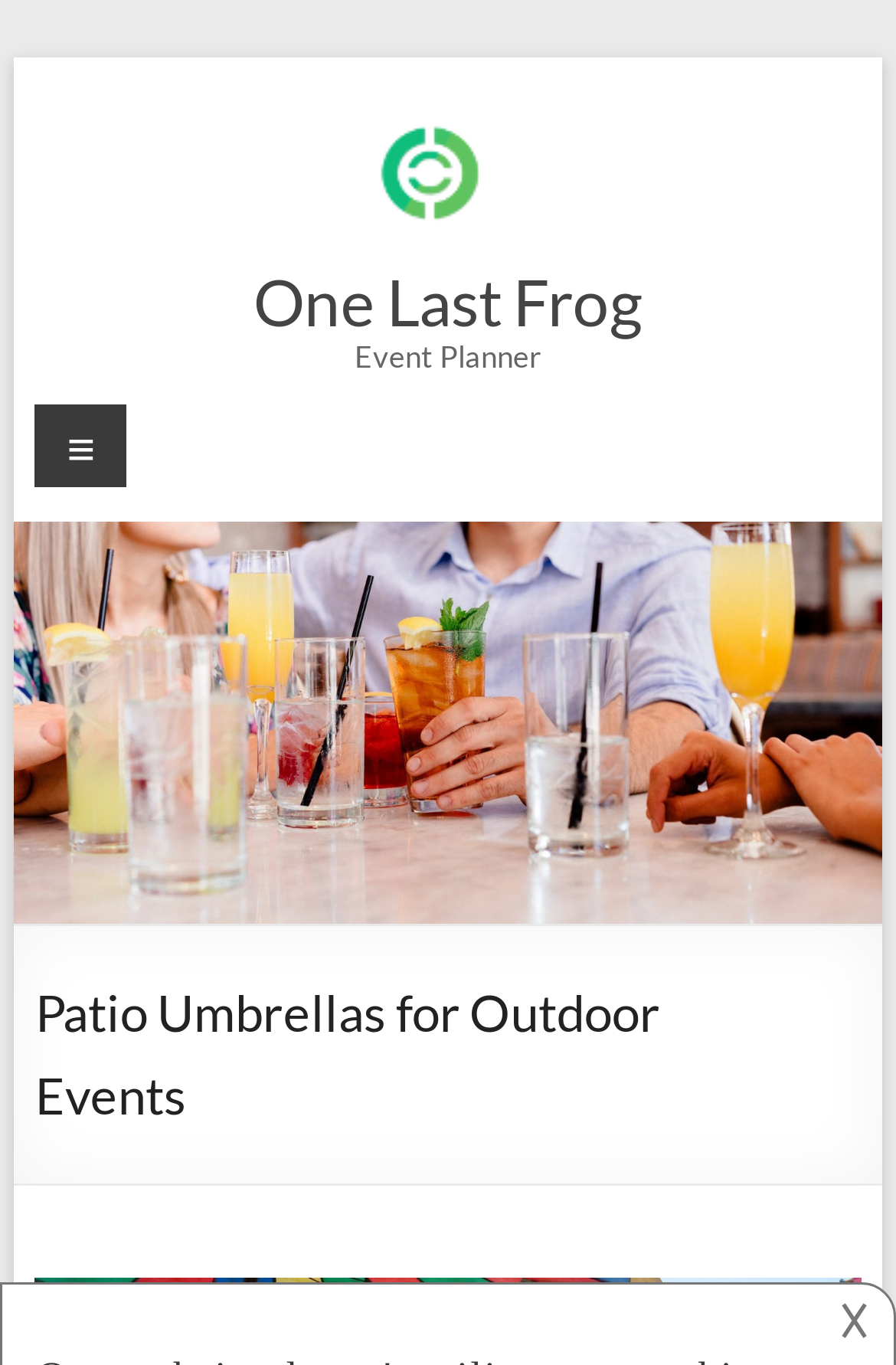What is the symbol at the bottom right of the webpage? From the image, respond with a single word or brief phrase.

𐌢